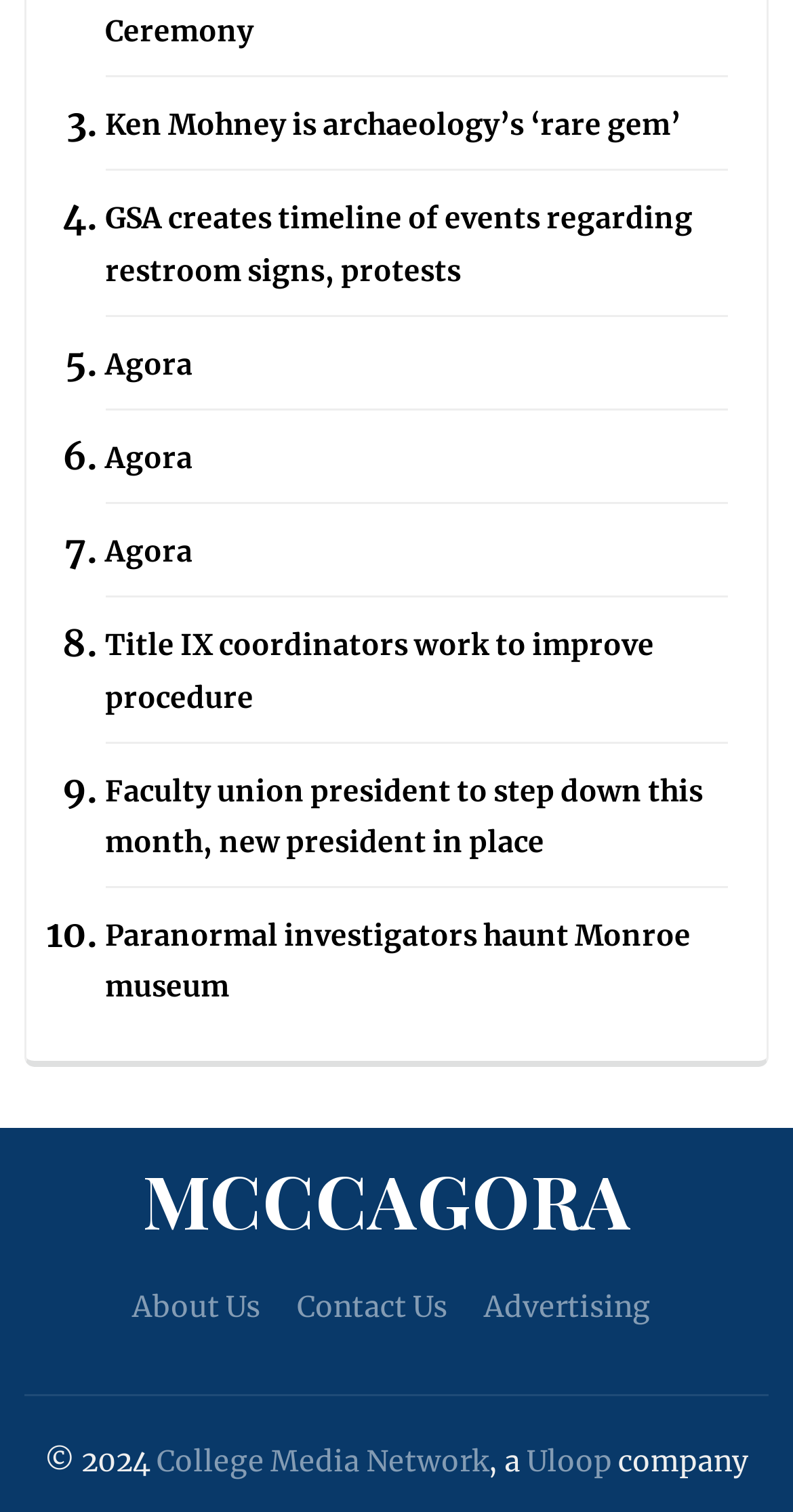Pinpoint the bounding box coordinates of the element that must be clicked to accomplish the following instruction: "check College Media Network". The coordinates should be in the format of four float numbers between 0 and 1, i.e., [left, top, right, bottom].

[0.197, 0.955, 0.615, 0.979]